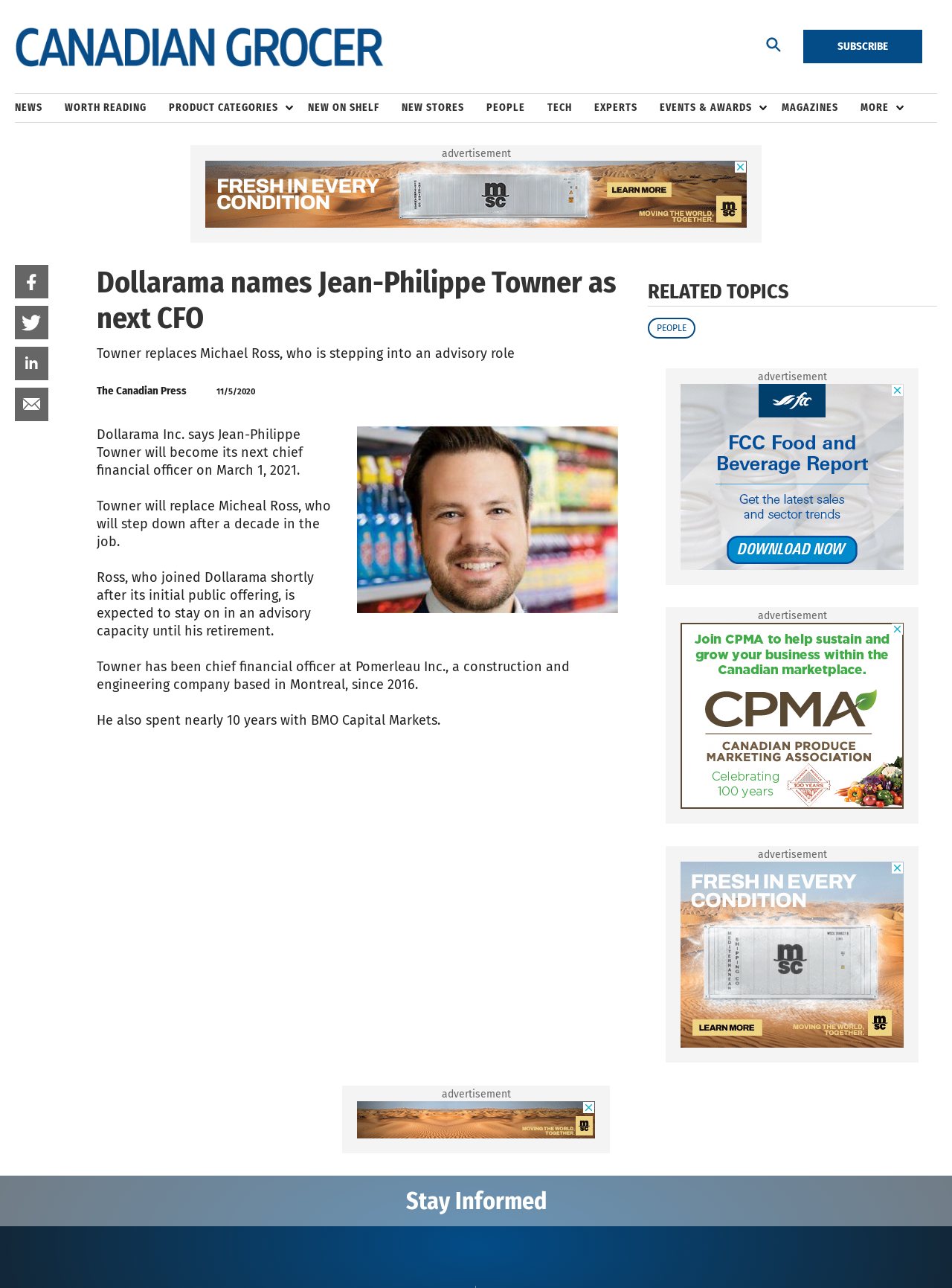Identify the title of the webpage and provide its text content.

Dollarama names Jean-Philippe Towner as next CFO